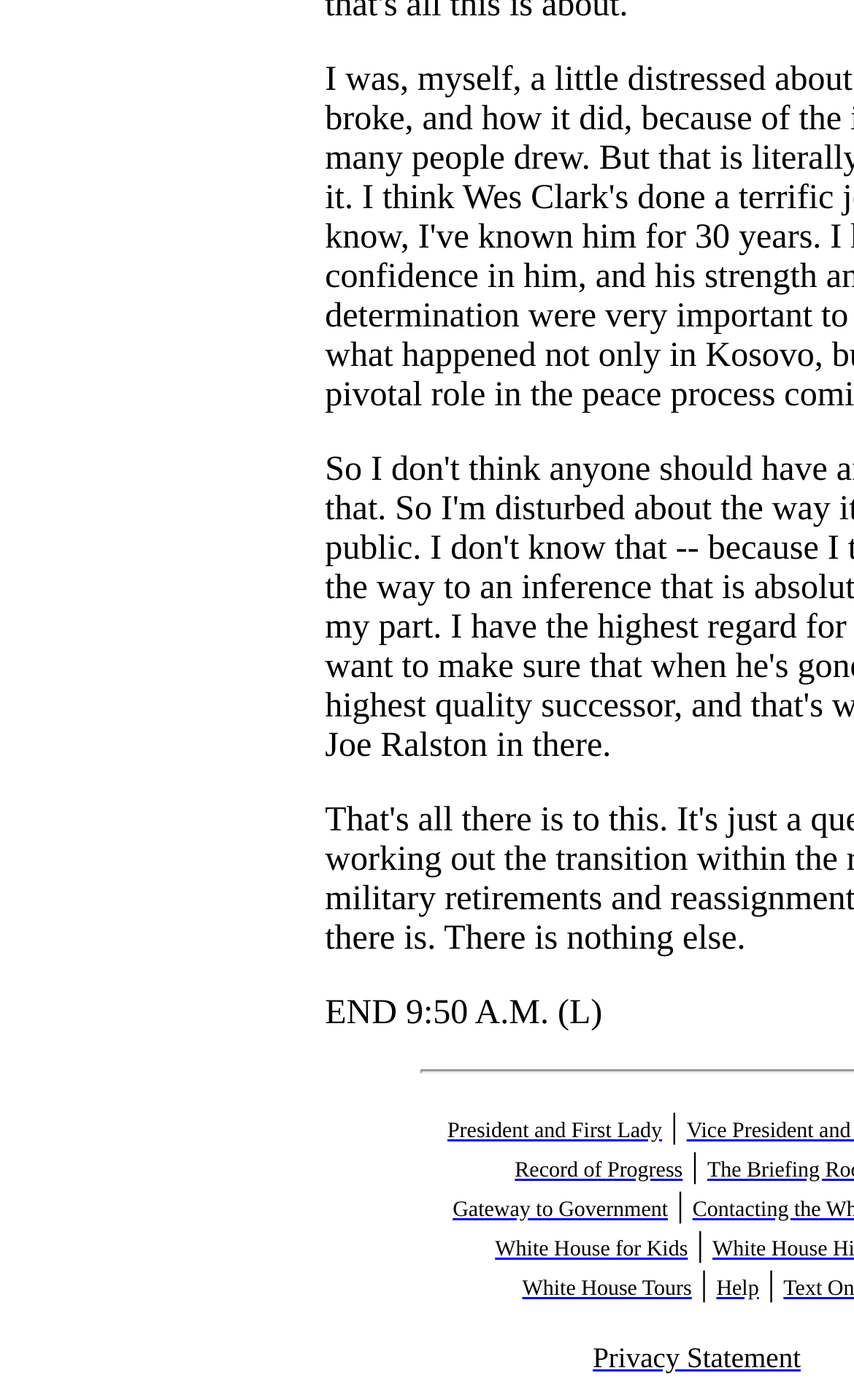Given the element description "President and First Lady", identify the bounding box of the corresponding UI element.

[0.524, 0.792, 0.775, 0.819]